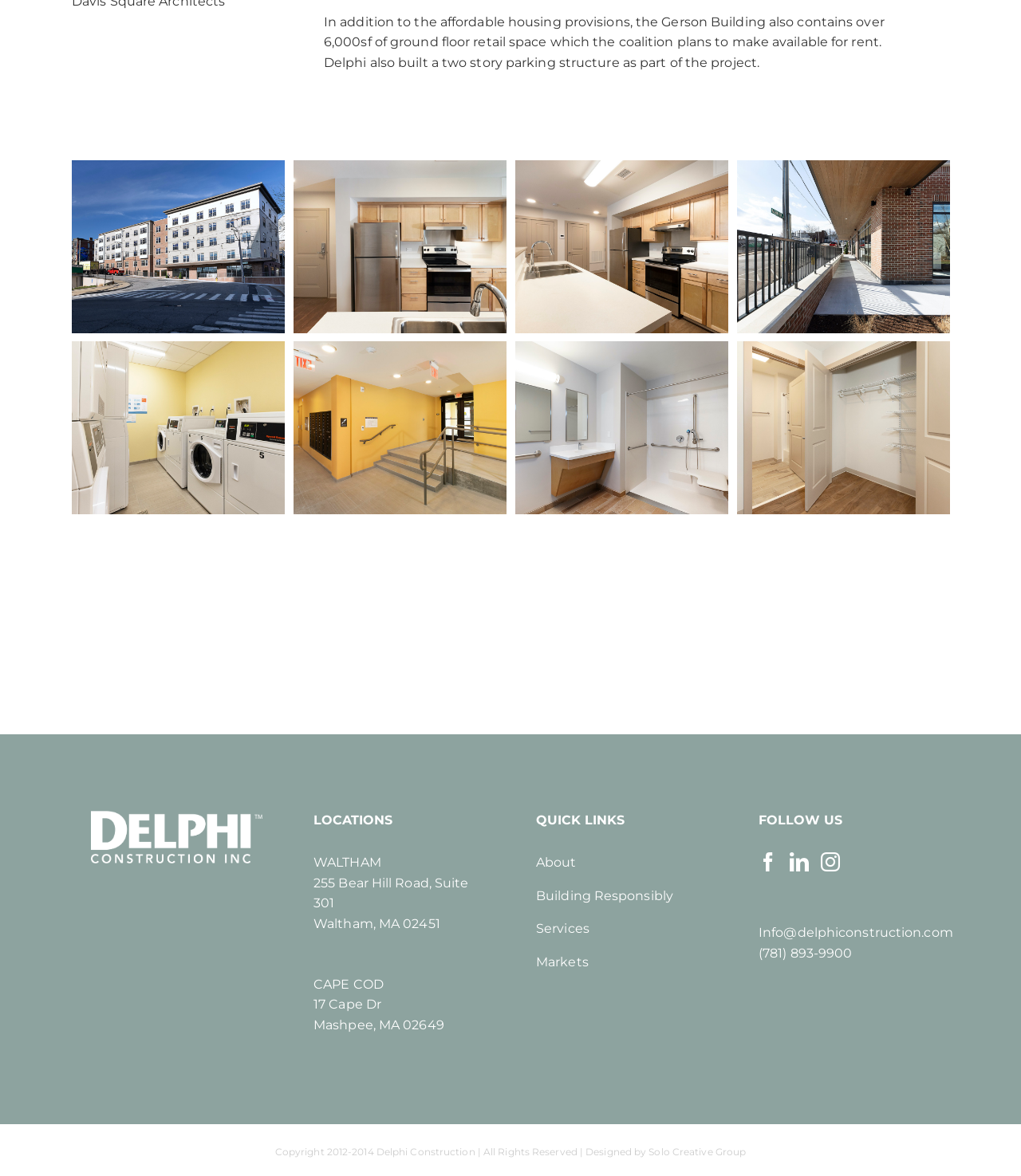Given the description of a UI element: "About", identify the bounding box coordinates of the matching element in the webpage screenshot.

[0.525, 0.727, 0.564, 0.74]